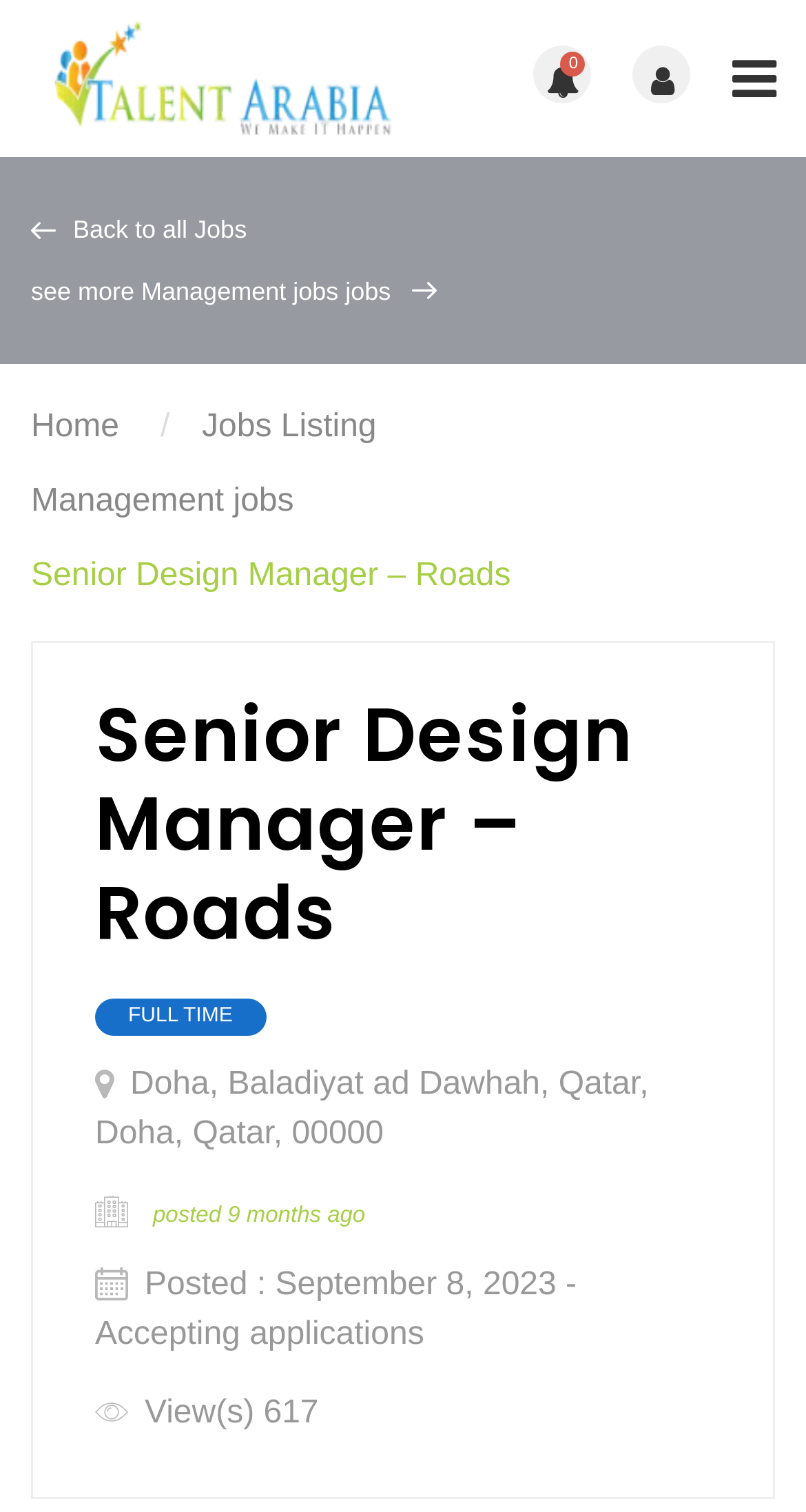What is the location of the job?
Craft a detailed and extensive response to the question.

I found the location of the job by examining the StaticText element with the text 'Doha, Baladiyat ad Dawhah, Qatar, Doha, Qatar, 00000' at coordinates [0.118, 0.705, 0.805, 0.761]. This element is likely to be the job location since it contains geographic information and is placed below the job title.